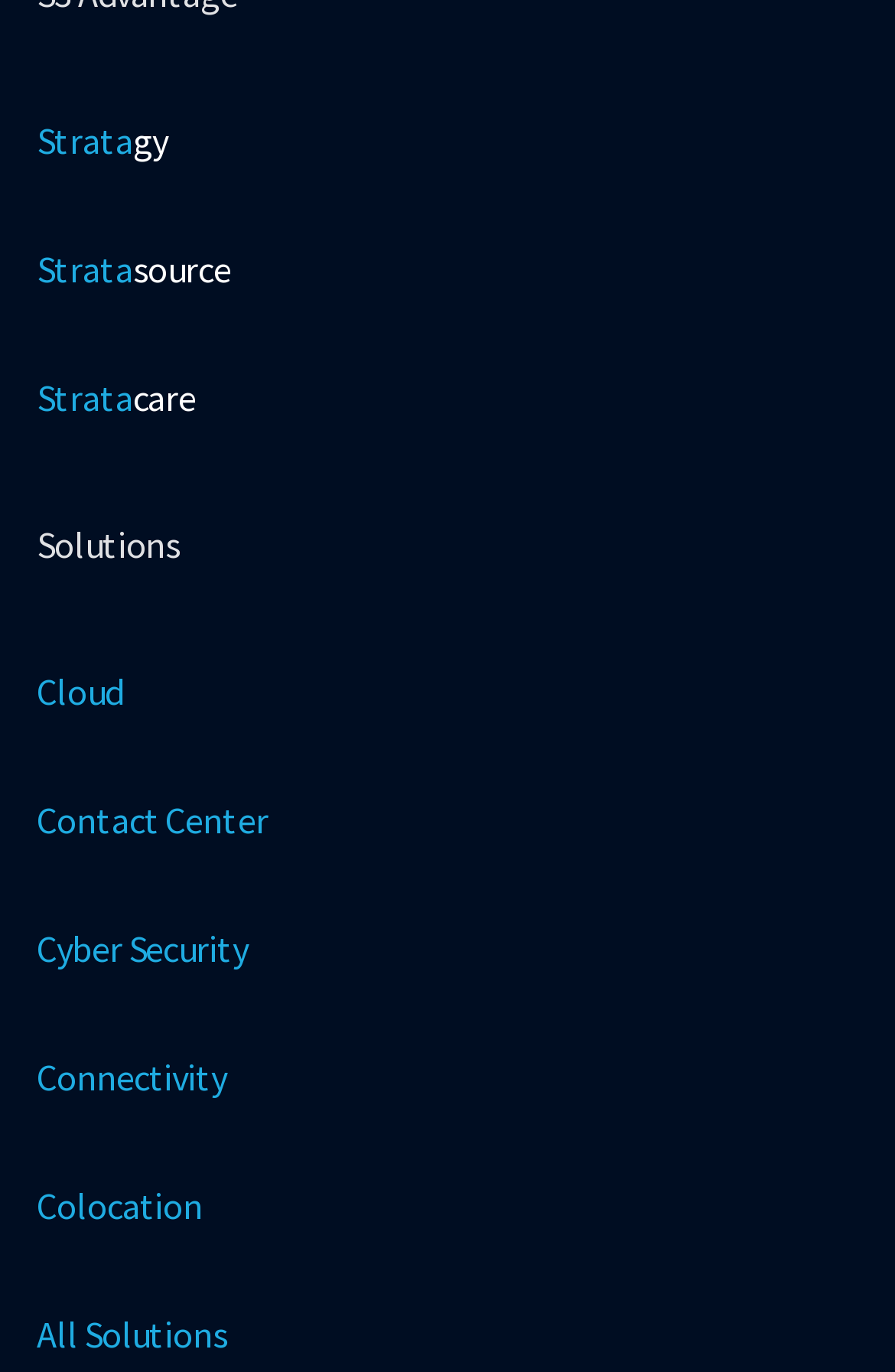Determine the bounding box coordinates of the region that needs to be clicked to achieve the task: "Learn about Cloud solutions".

[0.041, 0.477, 0.959, 0.53]